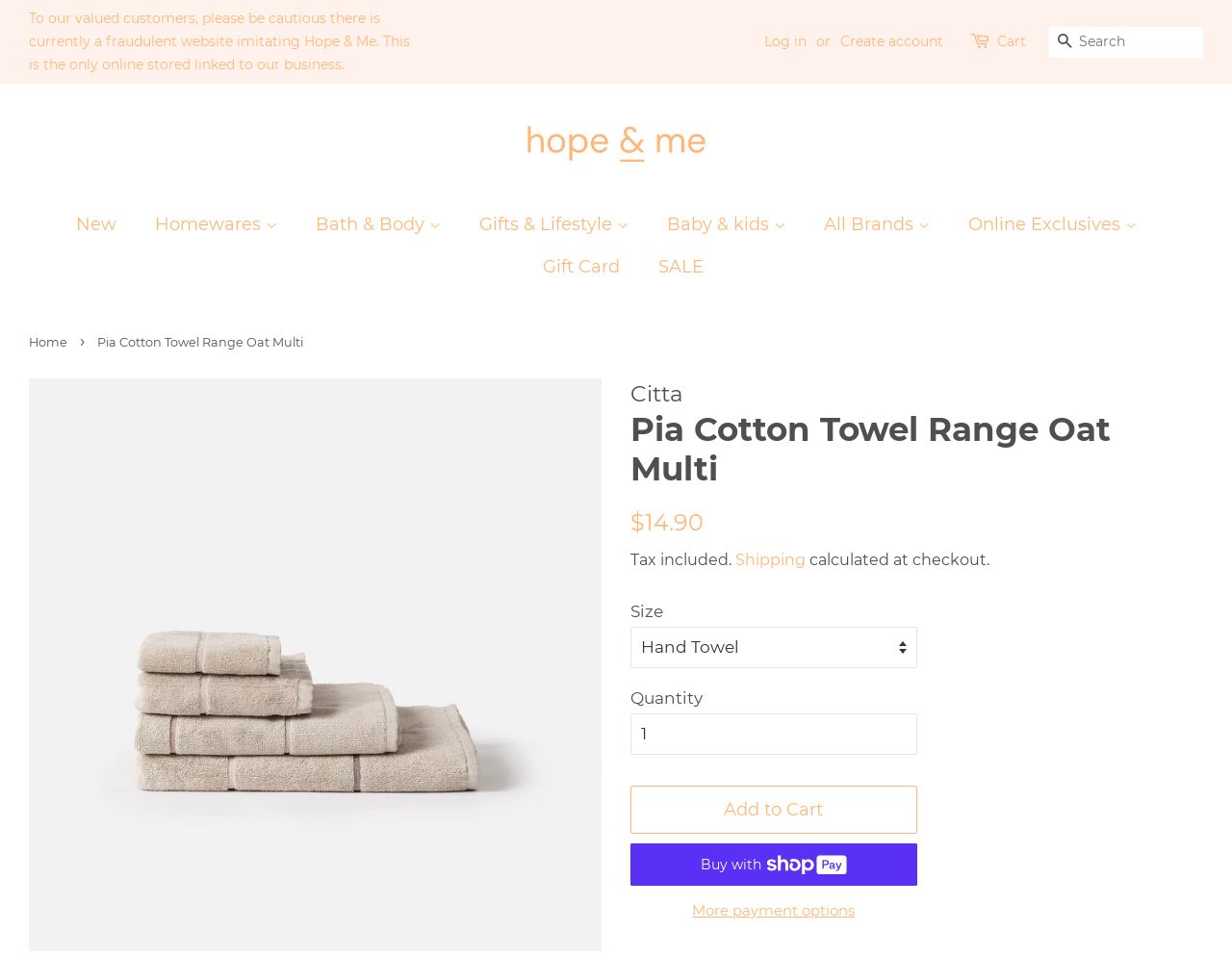Can you show the bounding box coordinates of the region to click on to complete the task described in the instruction: "Log in"?

[0.62, 0.034, 0.655, 0.052]